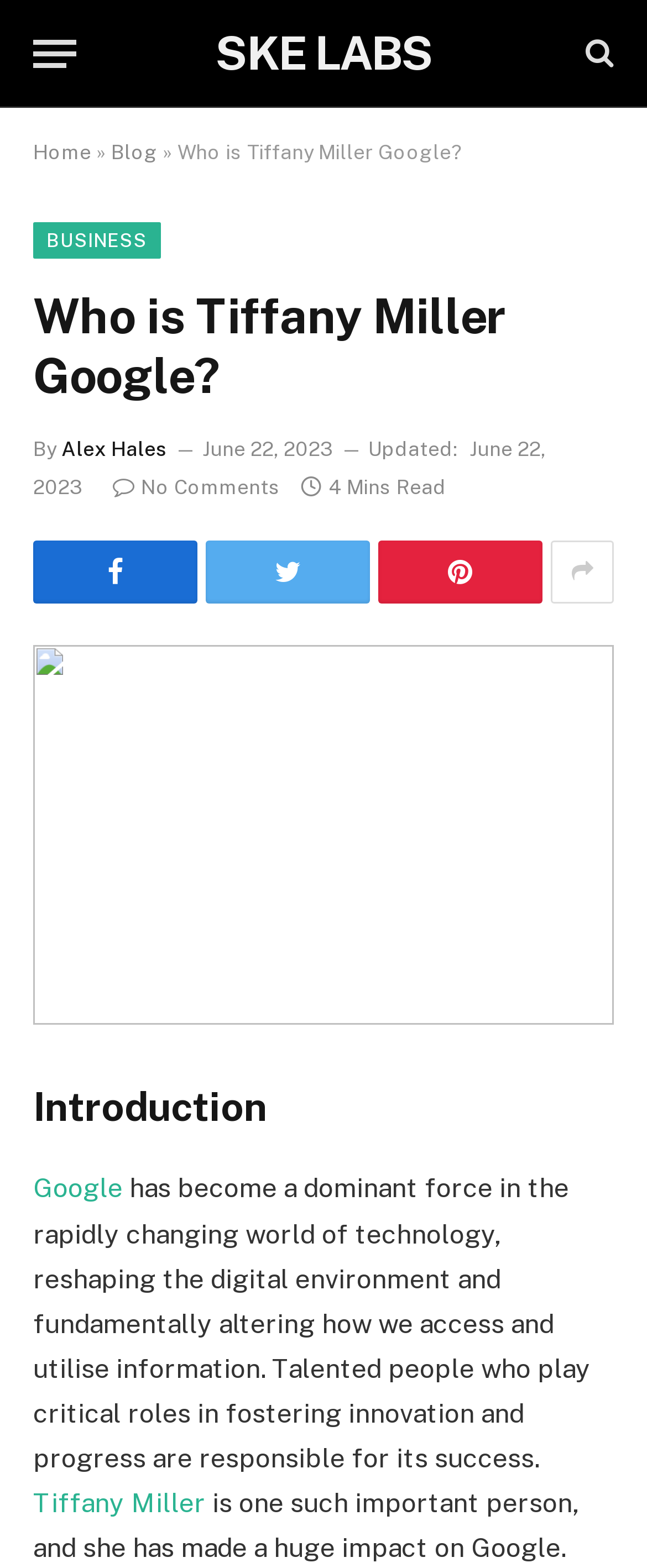What is the name of the company mentioned in the article?
Kindly offer a comprehensive and detailed response to the question.

I found the company name by looking at the section that mentions 'Google' as a link, which is likely referring to the company.